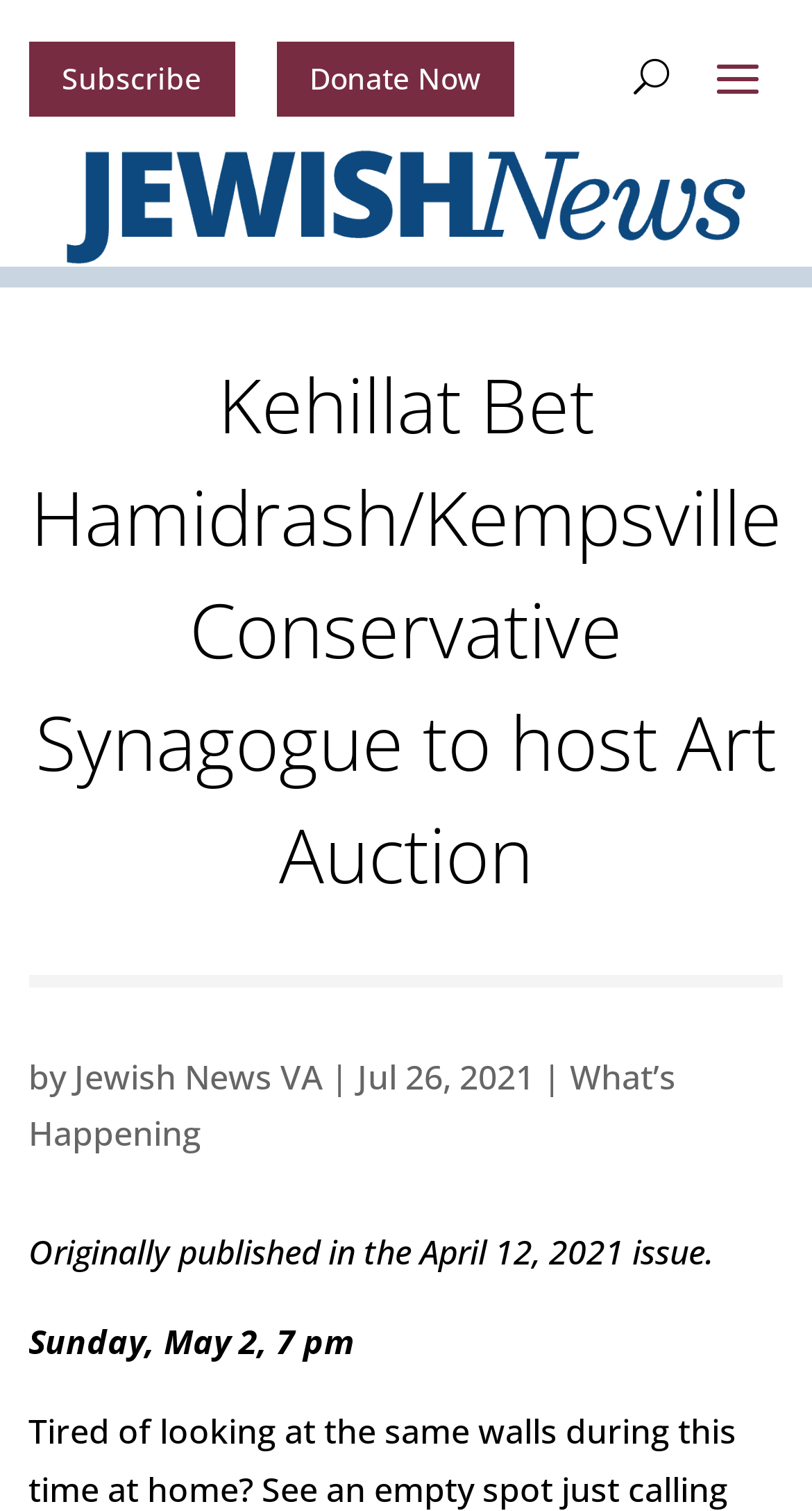Please provide the bounding box coordinates for the UI element as described: "What’s Happening". The coordinates must be four floats between 0 and 1, represented as [left, top, right, bottom].

[0.035, 0.697, 0.832, 0.765]